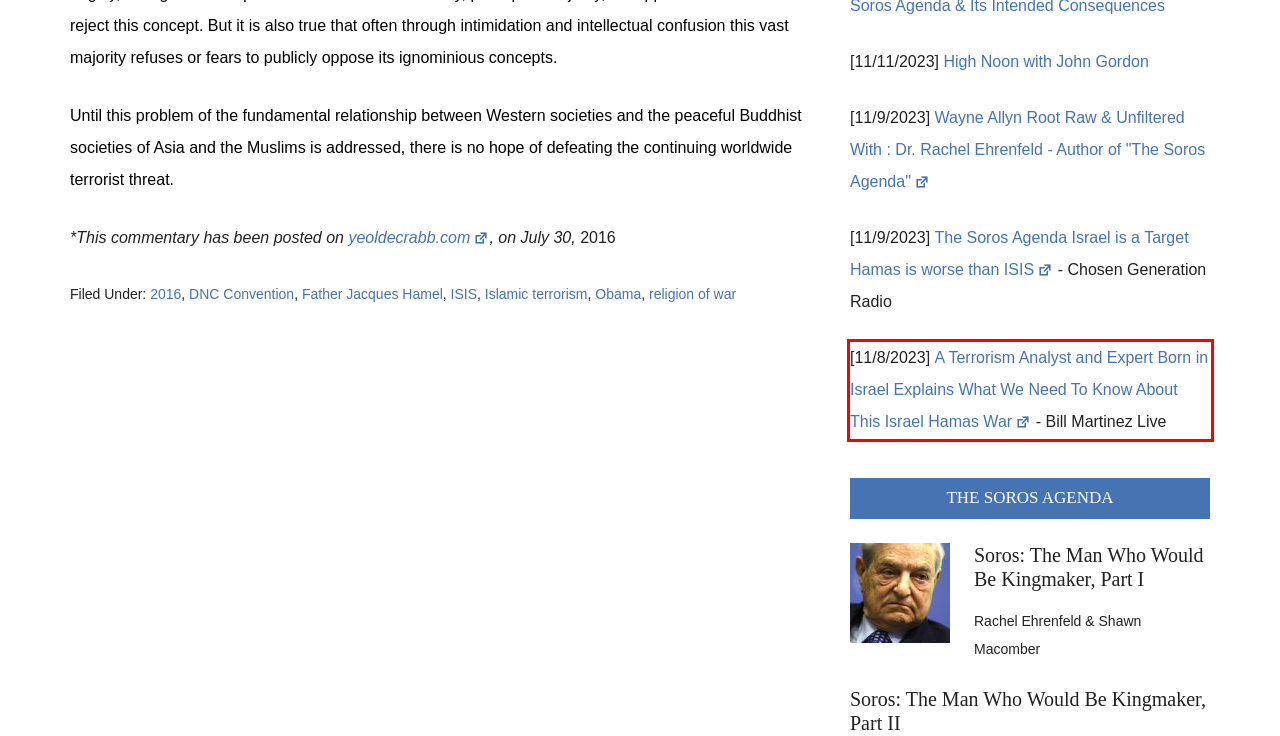Using the provided screenshot of a webpage, recognize and generate the text found within the red rectangle bounding box.

[11/8/2023] A Terrorism Analyst and Expert Born in Israel Explains What We Need To Know About This Israel Hamas War - Bill Martinez Live